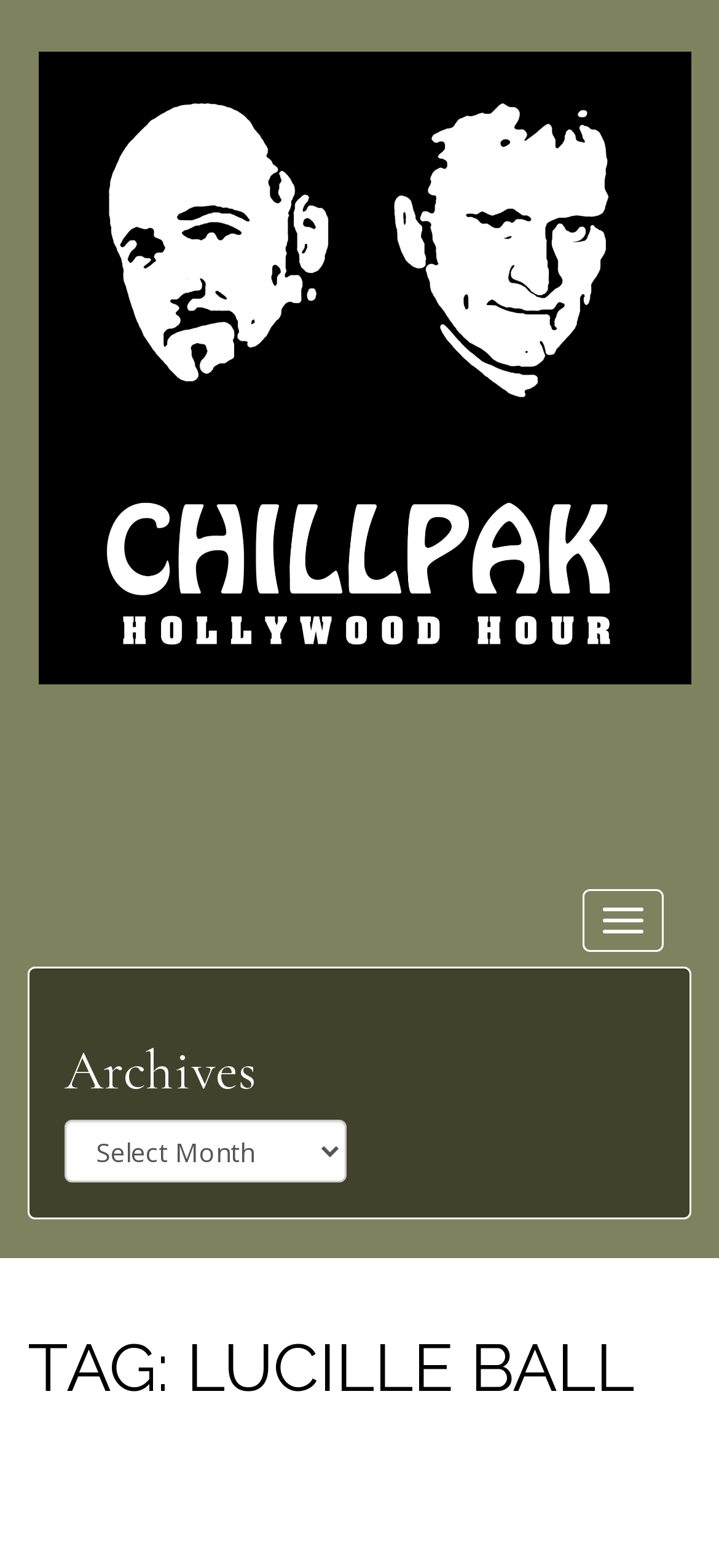Use a single word or phrase to answer this question: 
What is the tag associated with Lucille Ball?

TAG: